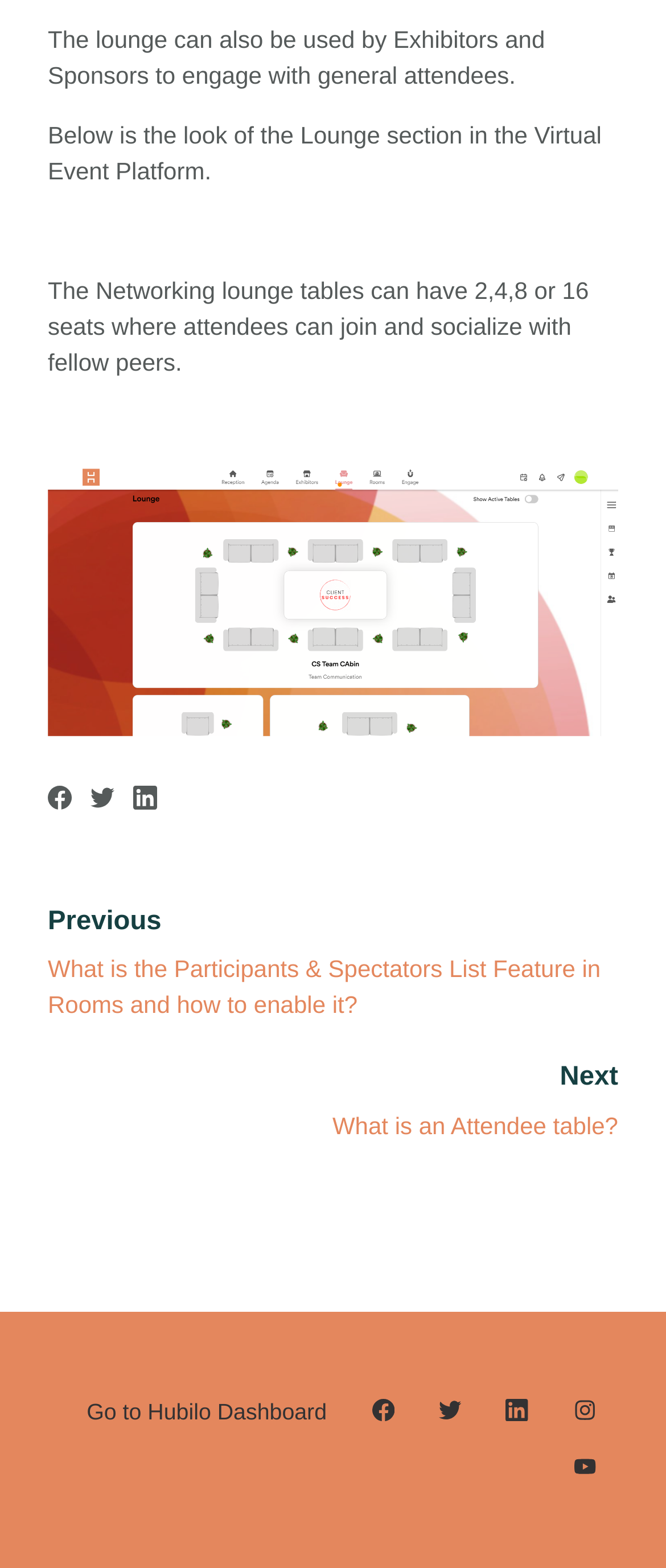Determine the bounding box coordinates for the UI element described. Format the coordinates as (top-left x, top-left y, bottom-right x, bottom-right y) and ensure all values are between 0 and 1. Element description: name="q" placeholder="Search for products"

None